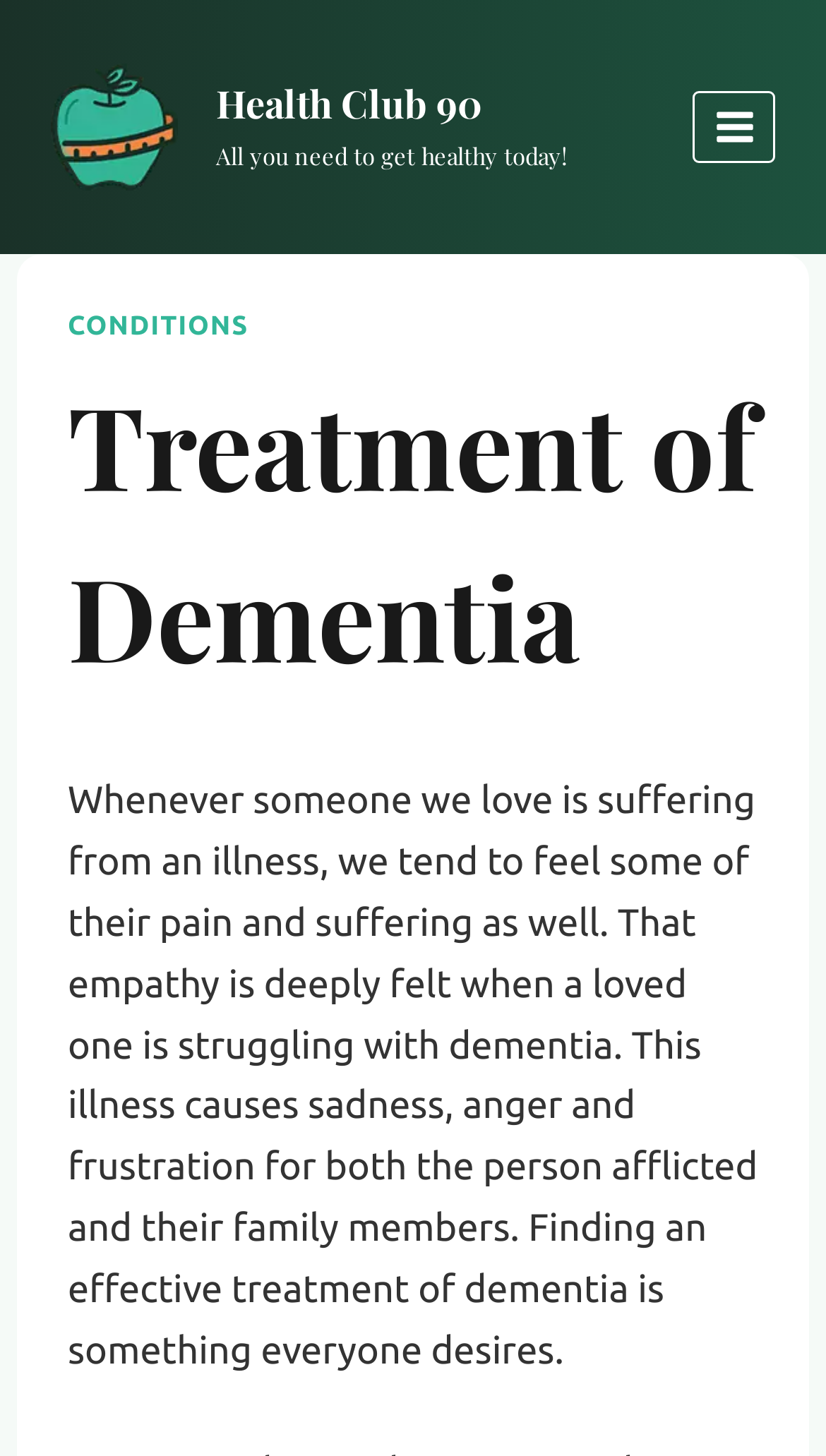Determine the bounding box coordinates for the UI element described. Format the coordinates as (top-left x, top-left y, bottom-right x, bottom-right y) and ensure all values are between 0 and 1. Element description: Conditions

[0.082, 0.214, 0.301, 0.234]